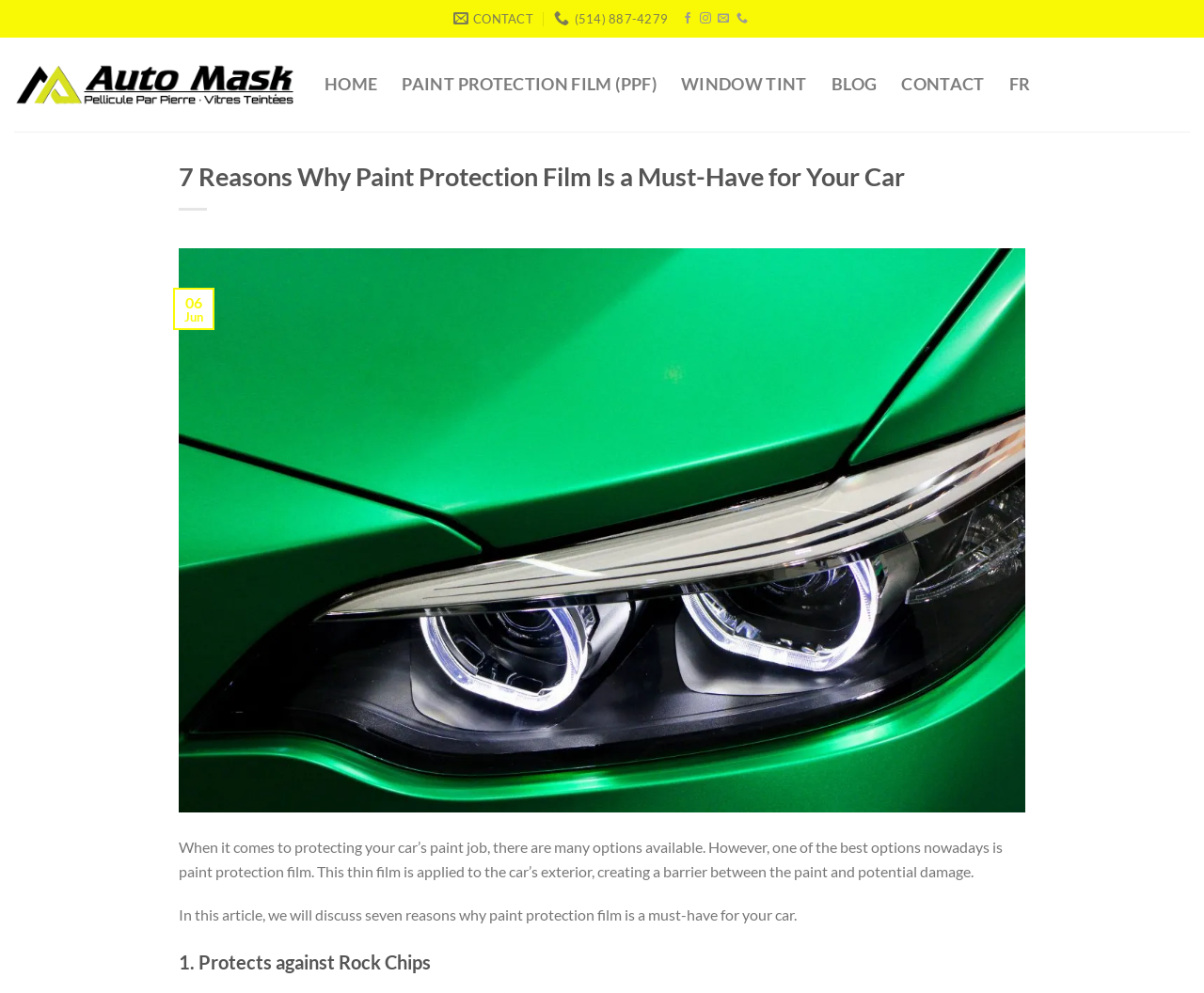Using the details from the image, please elaborate on the following question: What is the first reason discussed in the article?

The first reason discussed in the article is that paint protection film protects against rock chips, as mentioned in the heading '1. Protects against Rock Chips'.